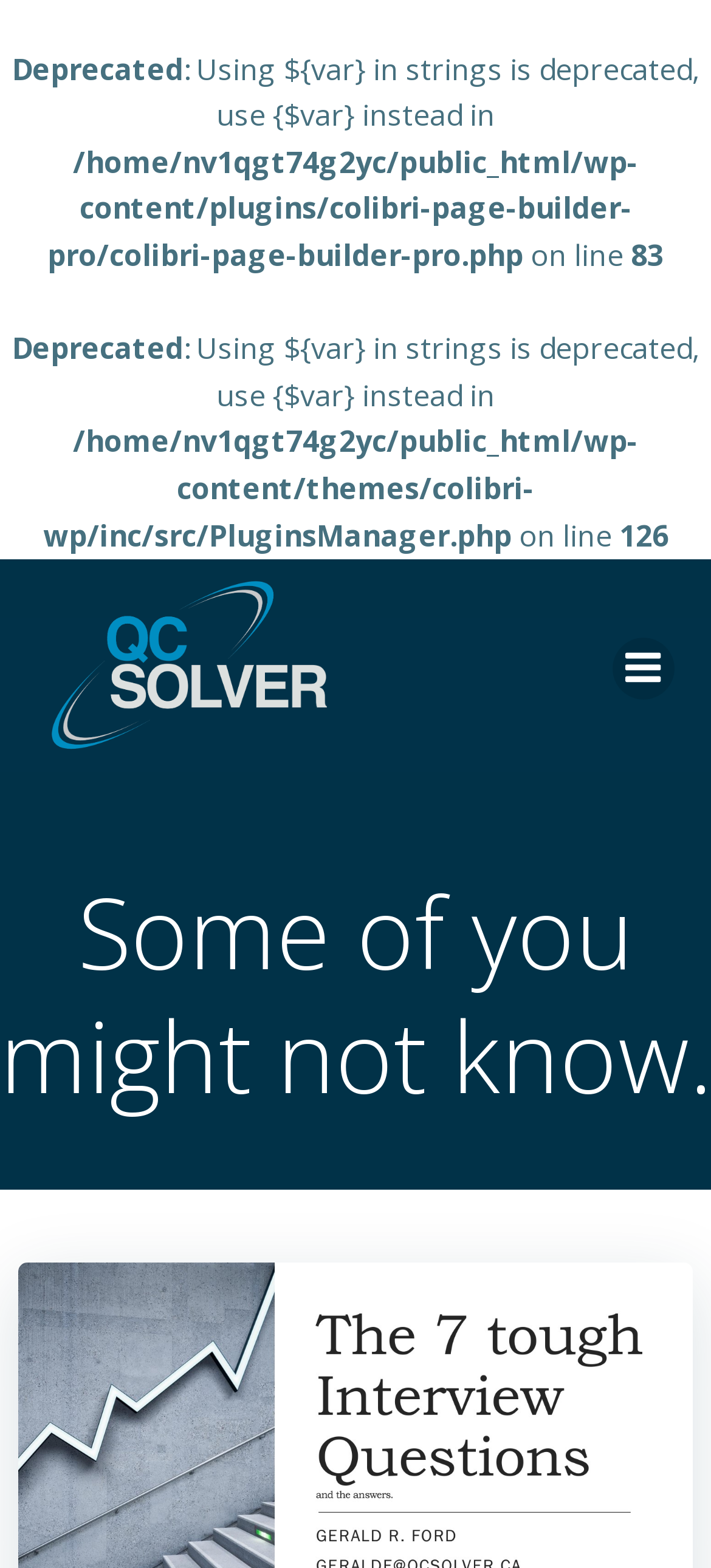Convey a detailed summary of the webpage, mentioning all key elements.

The webpage appears to be a blog post or an article with a title "Some of you might not know. – QCsolver". At the top, there are two deprecated warnings, one above the other, with similar text content. The first warning mentions a deprecated usage of a variable in a string, providing a file path and line number (83) as reference. The second warning has the same message, but with a different file path and line number (126).

Below the warnings, there is a link to "Skip to content" positioned near the center of the page. To the left of this link, there is another link with no text content, and to the right, there is a link labeled "Menu" accompanied by a small image.

The main content of the page is headed by a title "Some of you might not know." which spans the full width of the page. The content of the page is not explicitly described in the provided accessibility tree, but it likely follows the title.